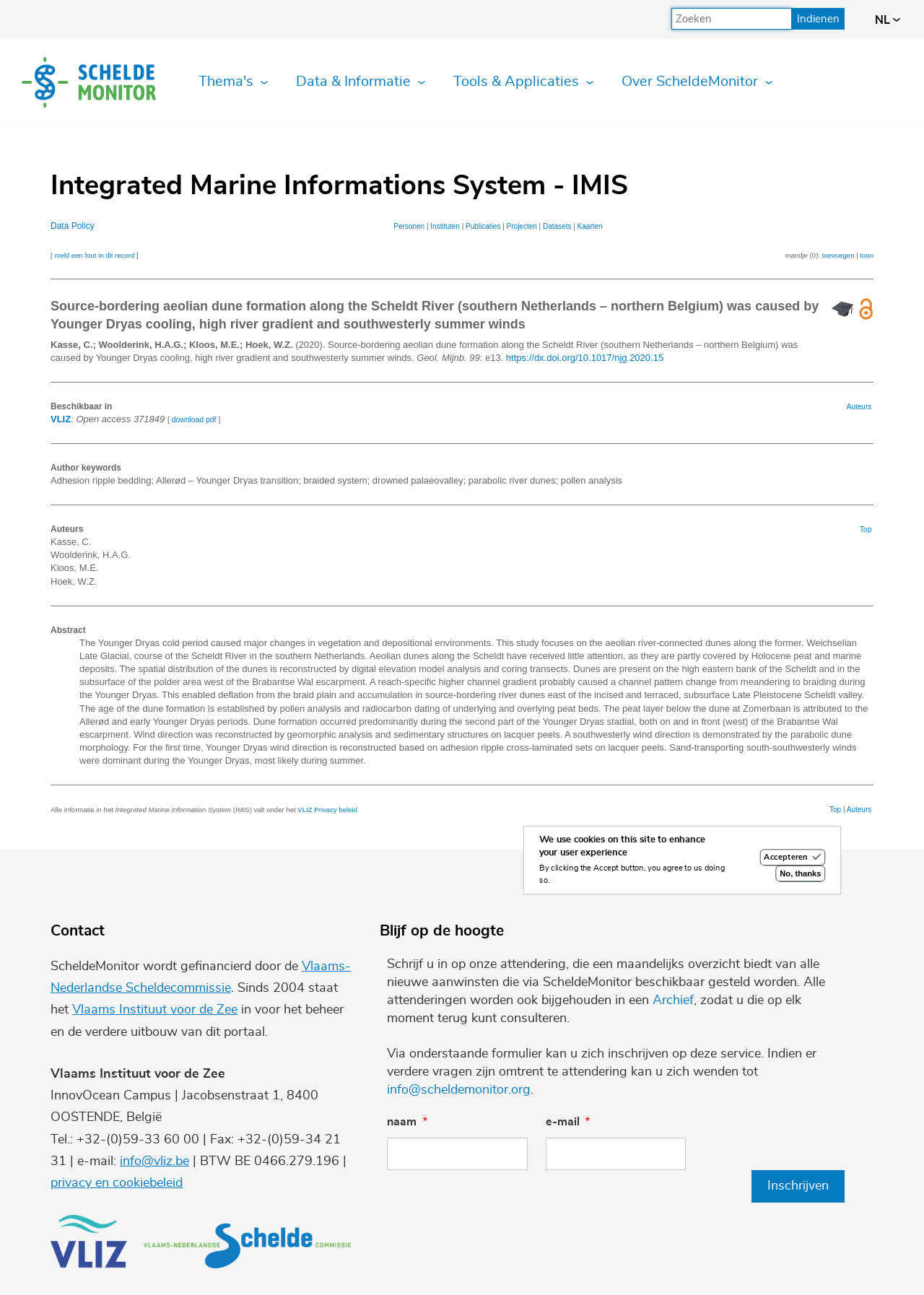Give a complete and precise description of the webpage's appearance.

The webpage is about the Integrated Marine Informations System (IMIS) of the Scheldemonitor. At the top, there is a link to skip to the main content and a search box. Below that, there are three buttons: "Indienen" (Submit), "NL" with a flag icon, and "Home" with a home icon.

The main content is divided into three sections: "Data & Informatie", "Tools & Applicaties", and "Over ScheldeMonitor". The first section has a table with several links, including "Data Policy", "Personen", "Instituten", "Publicaties", "Projecten", "Datasets", and "Kaarten".

The second section has a long article with a title "Source-bordering aeolian dune formation along the Scheldt River (southern Netherlands – northern Belgium) was caused by Younger Dryas cooling, high river gradient and southwesterly summer winds". The article has several sections, including an abstract, author keywords, and a list of authors. There are also links to download a PDF and to access the article online.

The article is divided into several sections, including an introduction, a description of the study area, and a discussion of the results. There are also several tables and figures, including a table with author keywords and a figure with a map of the study area.

At the bottom of the page, there are several separators and a table with links to other articles and resources.